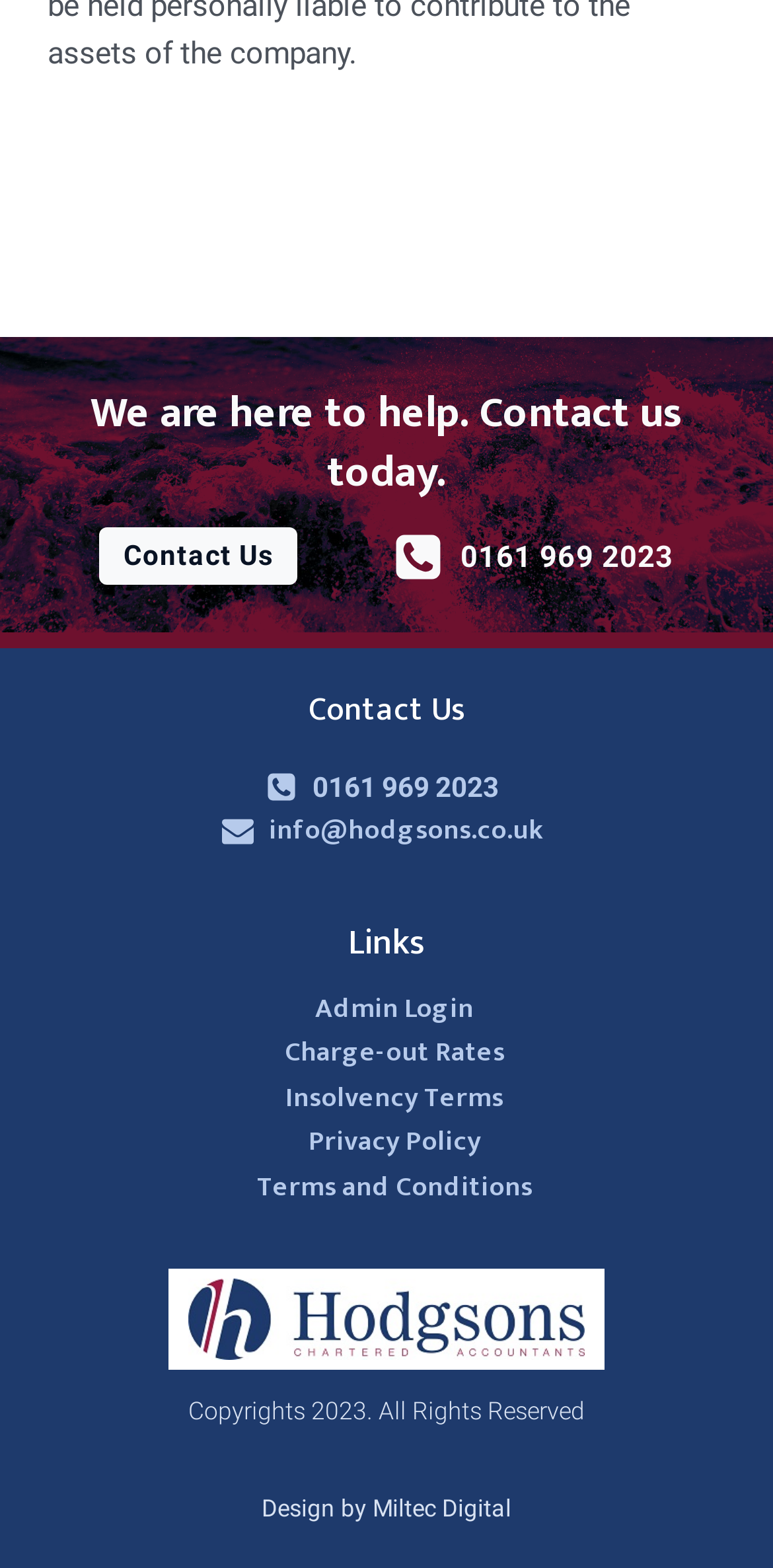Locate the bounding box coordinates of the element's region that should be clicked to carry out the following instruction: "Click on '1stFlash Web Marketing Consultants, New York'". The coordinates need to be four float numbers between 0 and 1, i.e., [left, top, right, bottom].

None